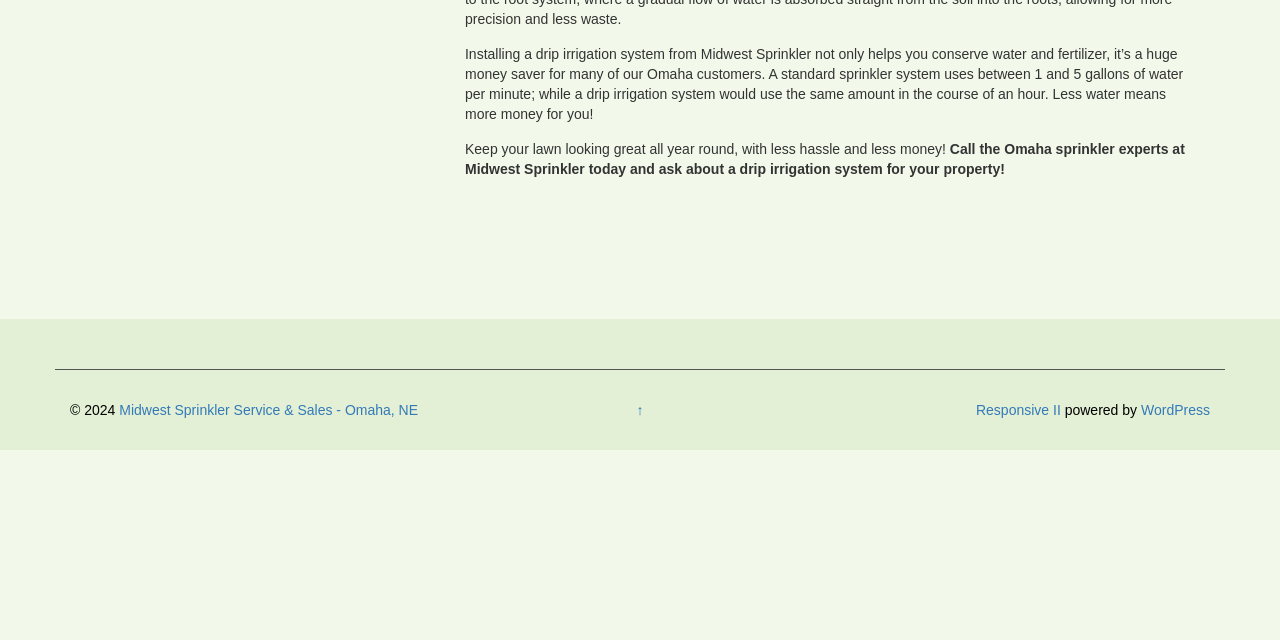Using the element description: "WordPress", determine the bounding box coordinates. The coordinates should be in the format [left, top, right, bottom], with values between 0 and 1.

[0.891, 0.628, 0.945, 0.653]